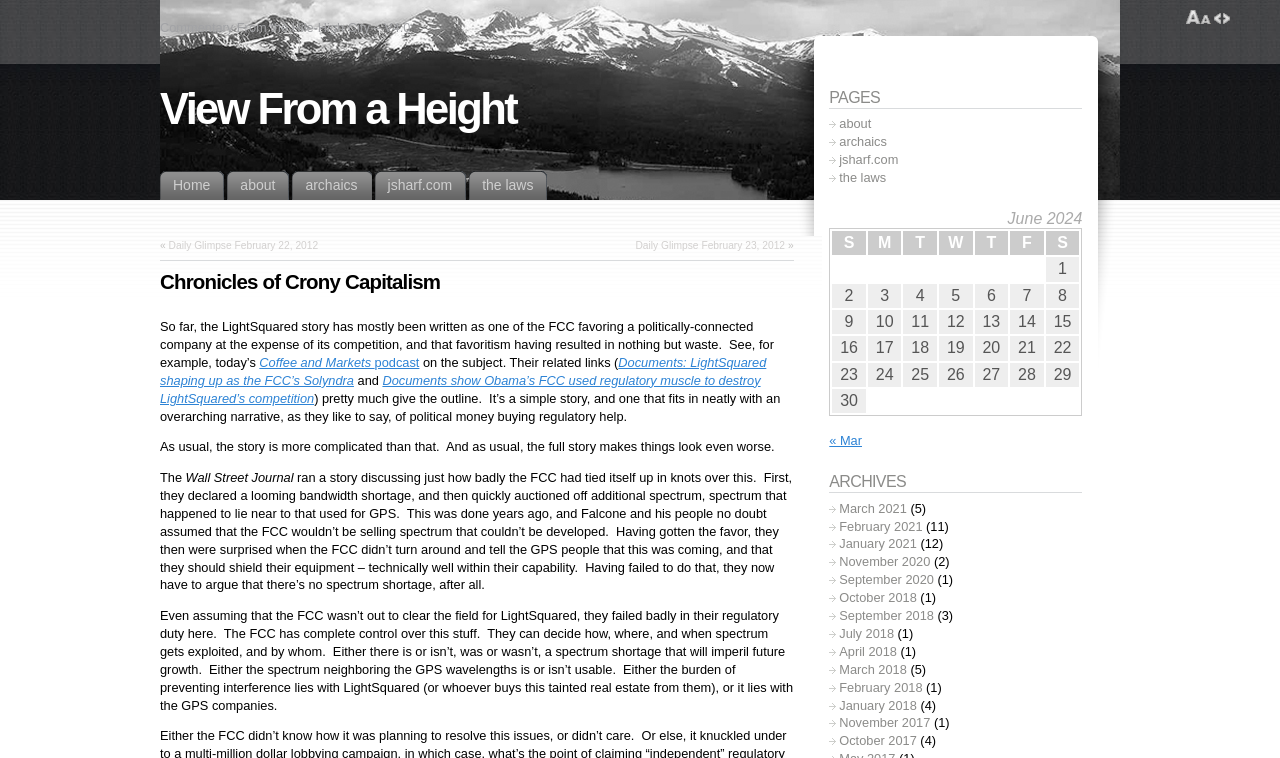Indicate the bounding box coordinates of the element that needs to be clicked to satisfy the following instruction: "Select the '16' date in the calendar". The coordinates should be four float numbers between 0 and 1, i.e., [left, top, right, bottom].

[0.65, 0.444, 0.676, 0.476]